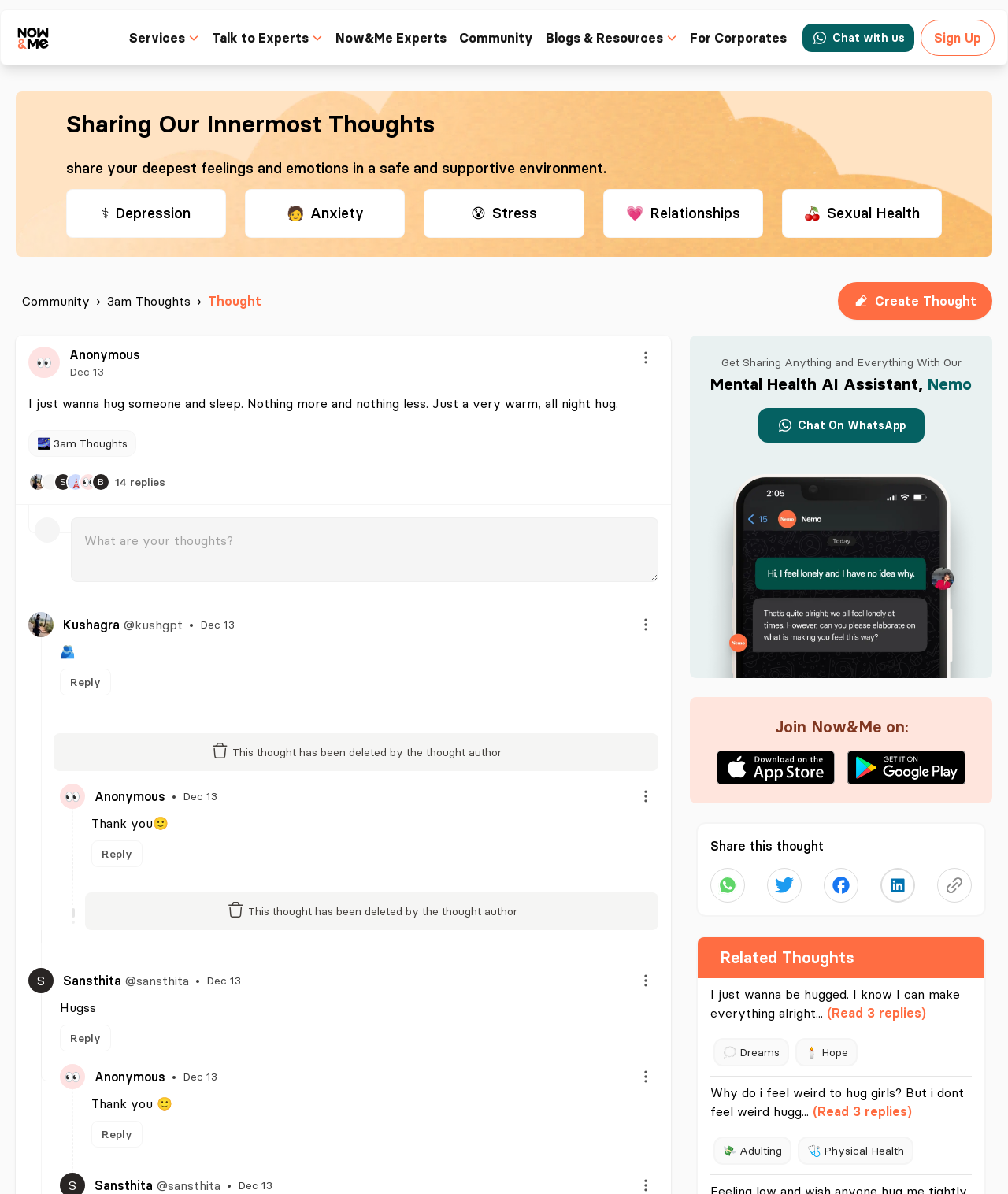How many types of emotions are listed?
Kindly answer the question with as much detail as you can.

I counted the number of emotions listed on the webpage, which are Depression, Anxiety, Stress, Relationships, and Sexual Health. There are 5 emotions listed in total.